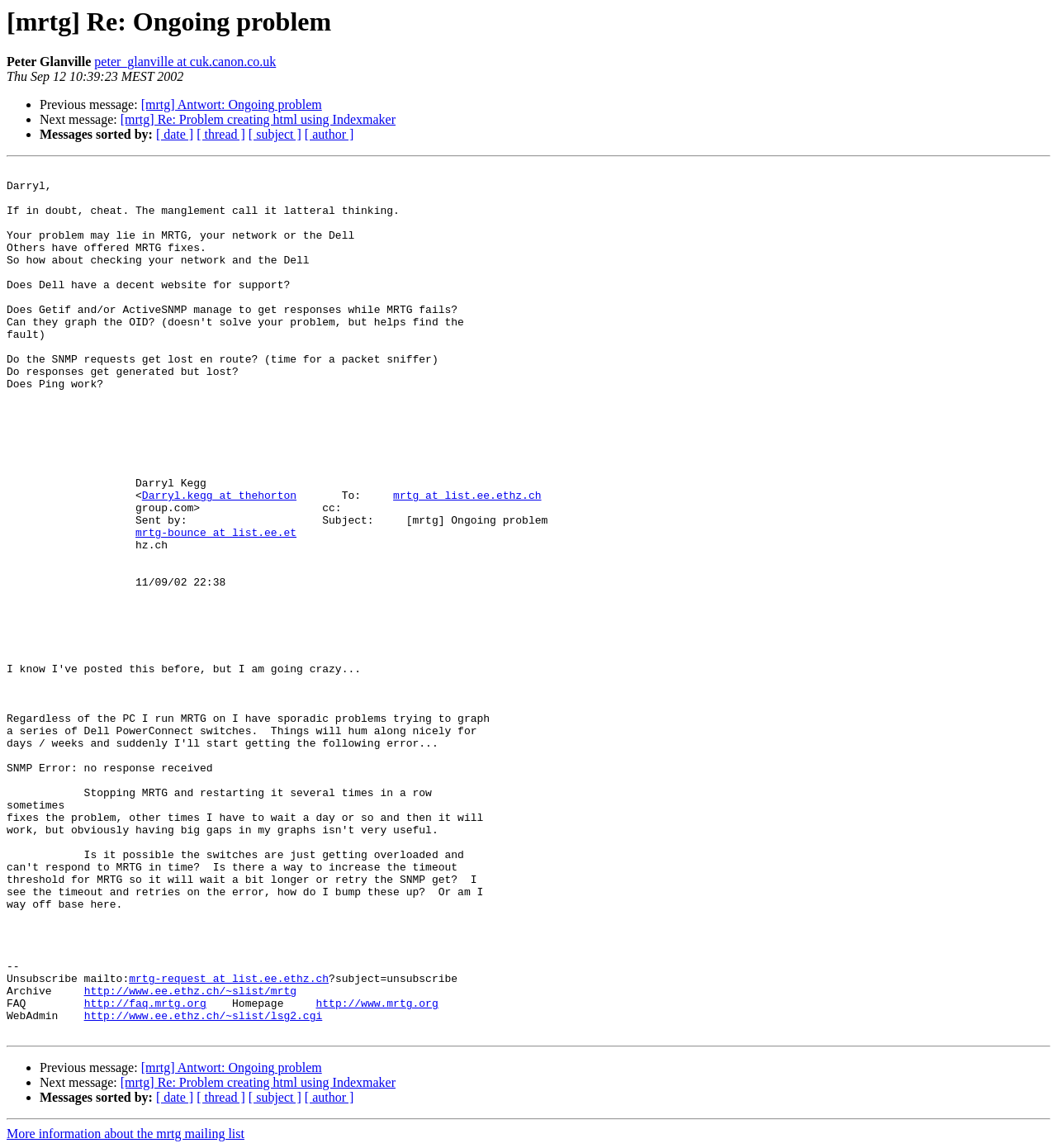What is the URL of the mrtg homepage?
Please provide a comprehensive and detailed answer to the question.

The URL of the mrtg homepage is http://www.mrtg.org, which is provided as a link at the bottom of the webpage, along with other links to related resources.